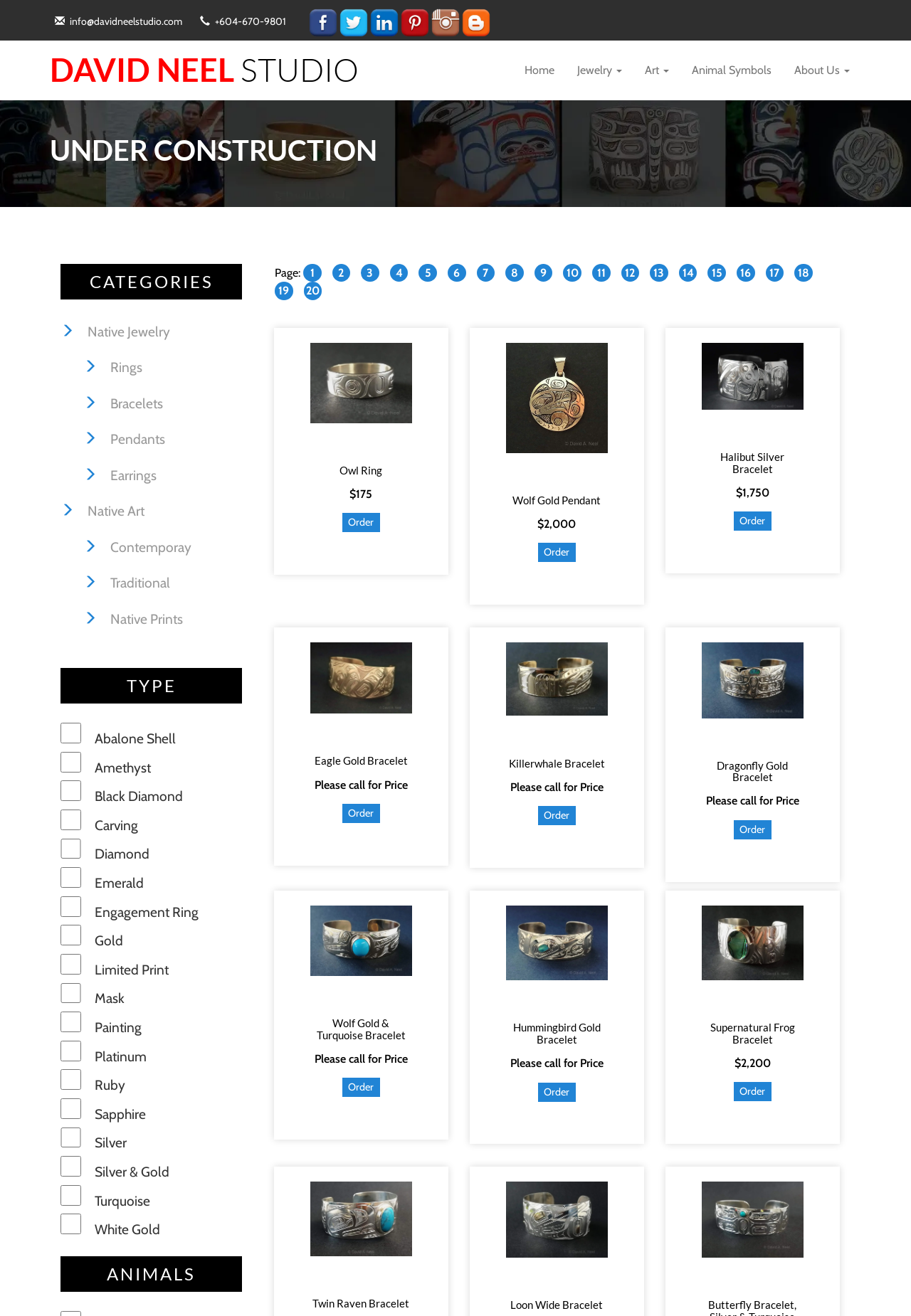Answer the question using only one word or a concise phrase: How many categories are there?

3